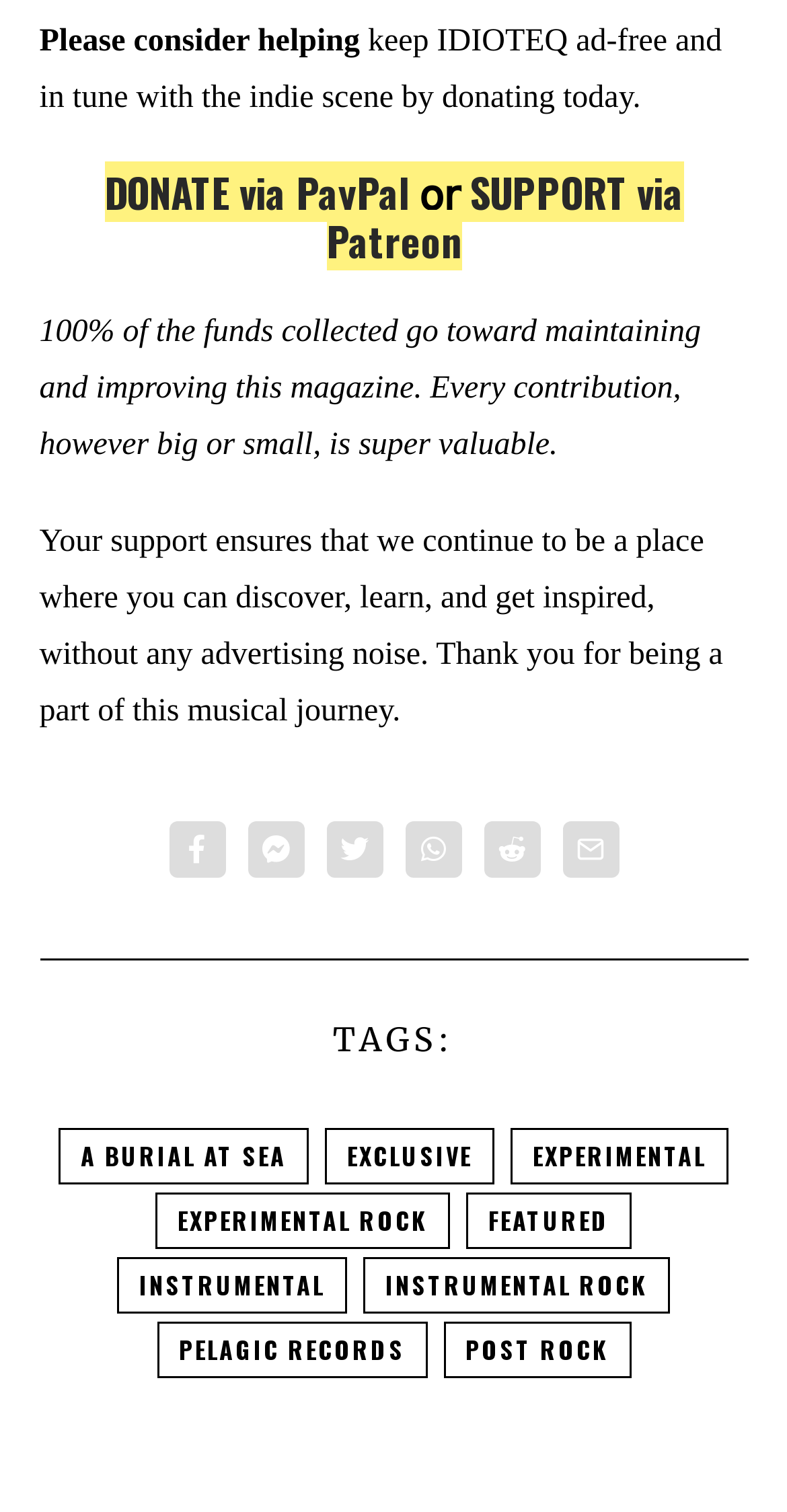What is the shape of the icons in the middle of the webpage?
Please use the image to provide an in-depth answer to the question.

The webpage has several links with OCR text '', '', etc. which are likely to be icons, and their bounding box coordinates suggest that they are square in shape.